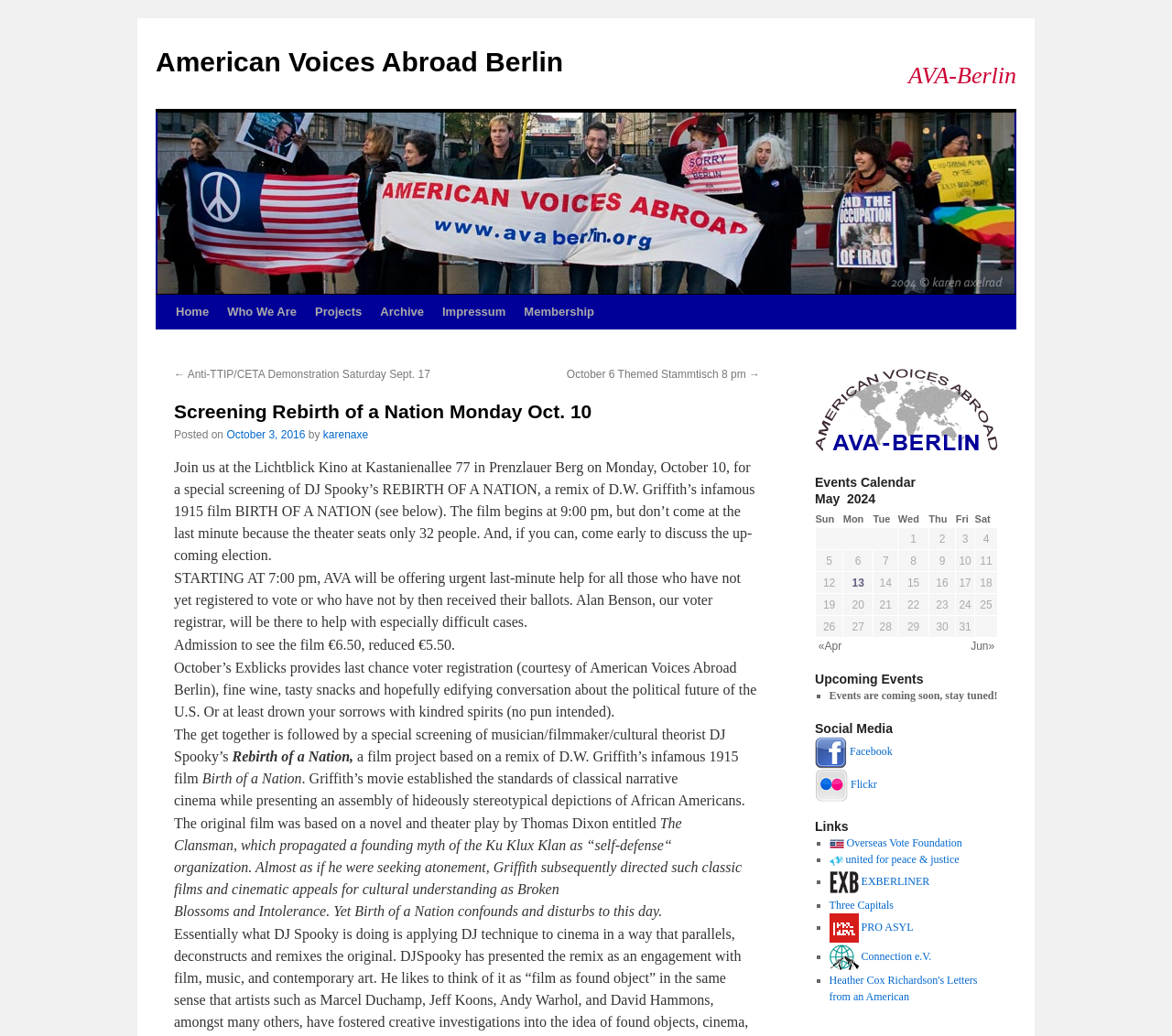Please locate the bounding box coordinates of the element that should be clicked to achieve the given instruction: "Check the 'Archive' page".

[0.317, 0.284, 0.37, 0.318]